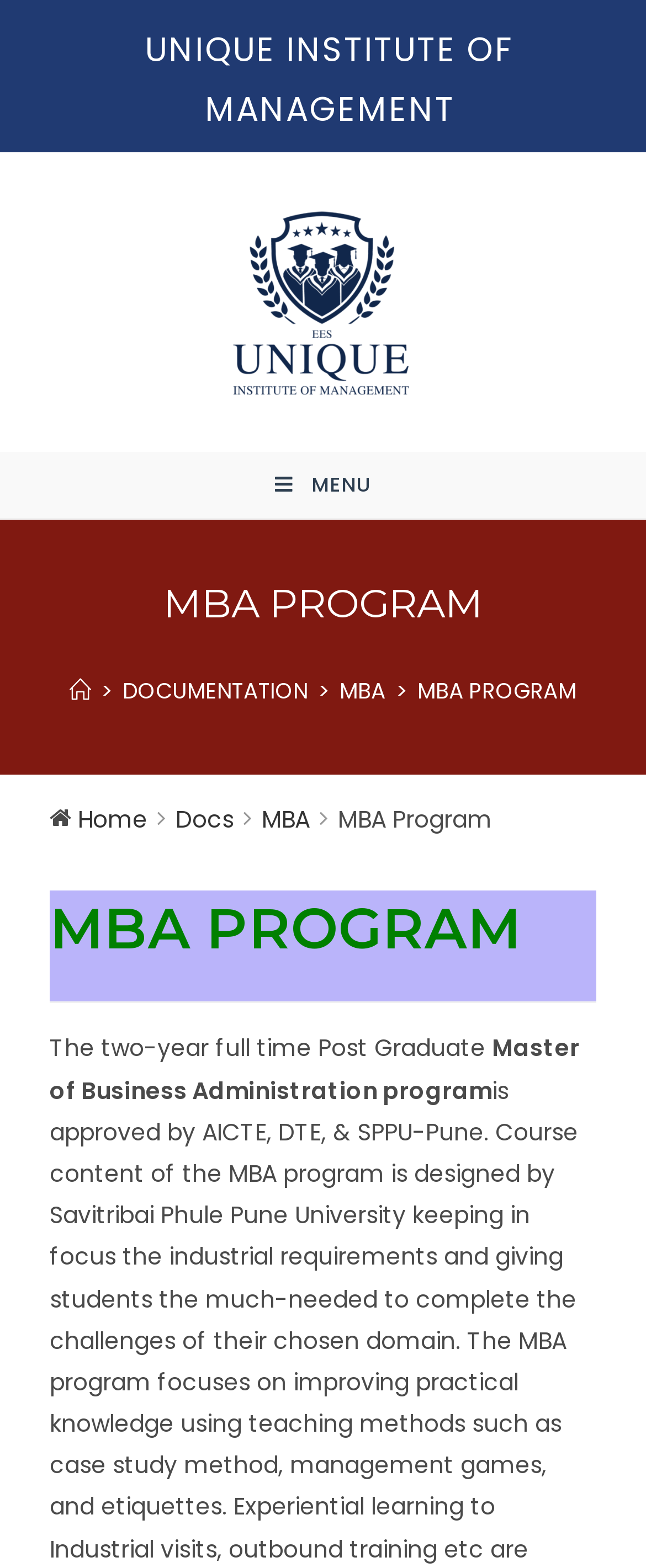What is the current page in the breadcrumb navigation?
Look at the image and respond with a one-word or short phrase answer.

MBA PROGRAM